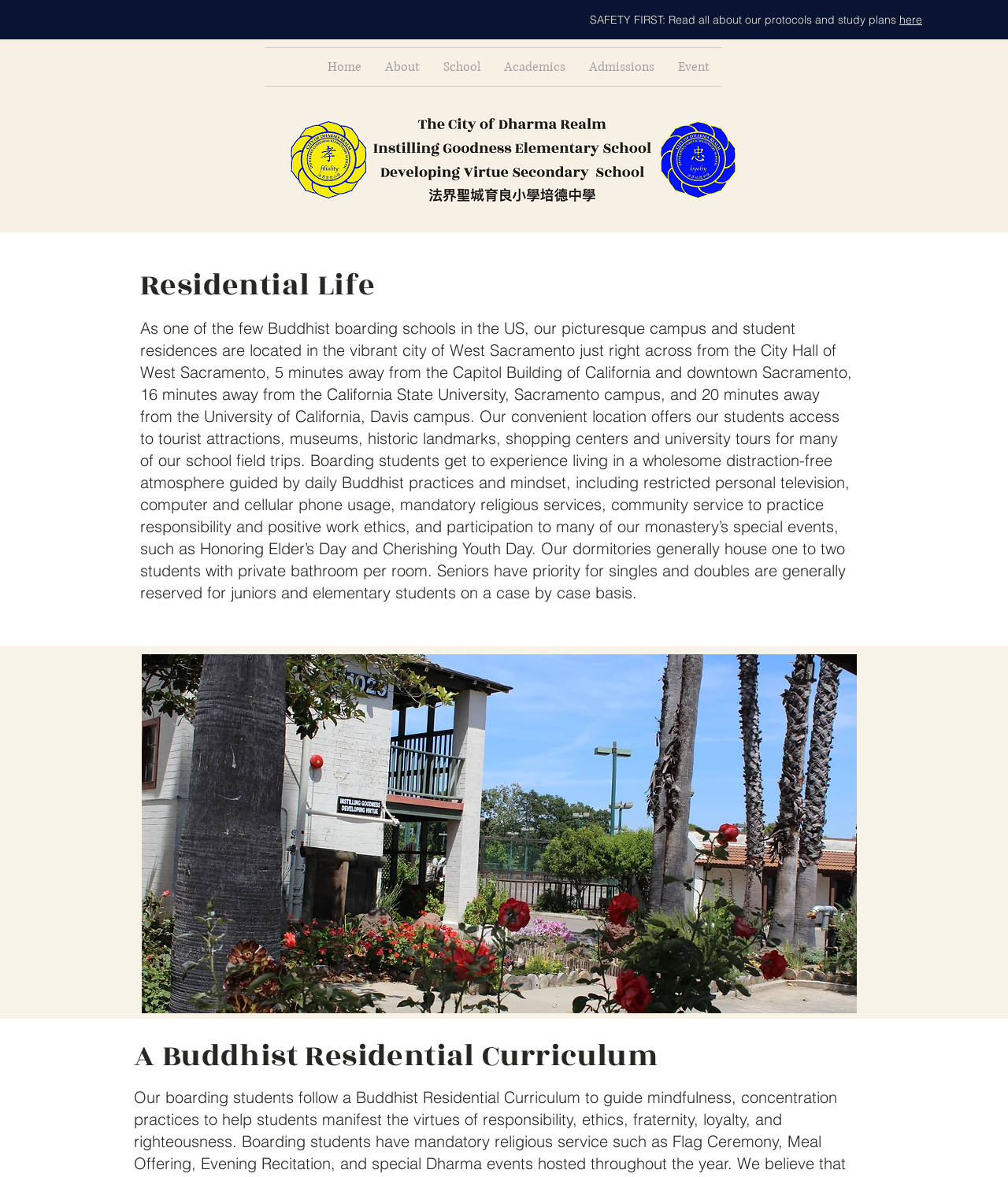Examine the image carefully and respond to the question with a detailed answer: 
What is the purpose of the 'here' button?

The 'here' button is located next to the text 'SAFETY FIRST: Read all about our protocols and study plans', indicating that clicking the button will provide more information about the school's safety protocols and study plans.